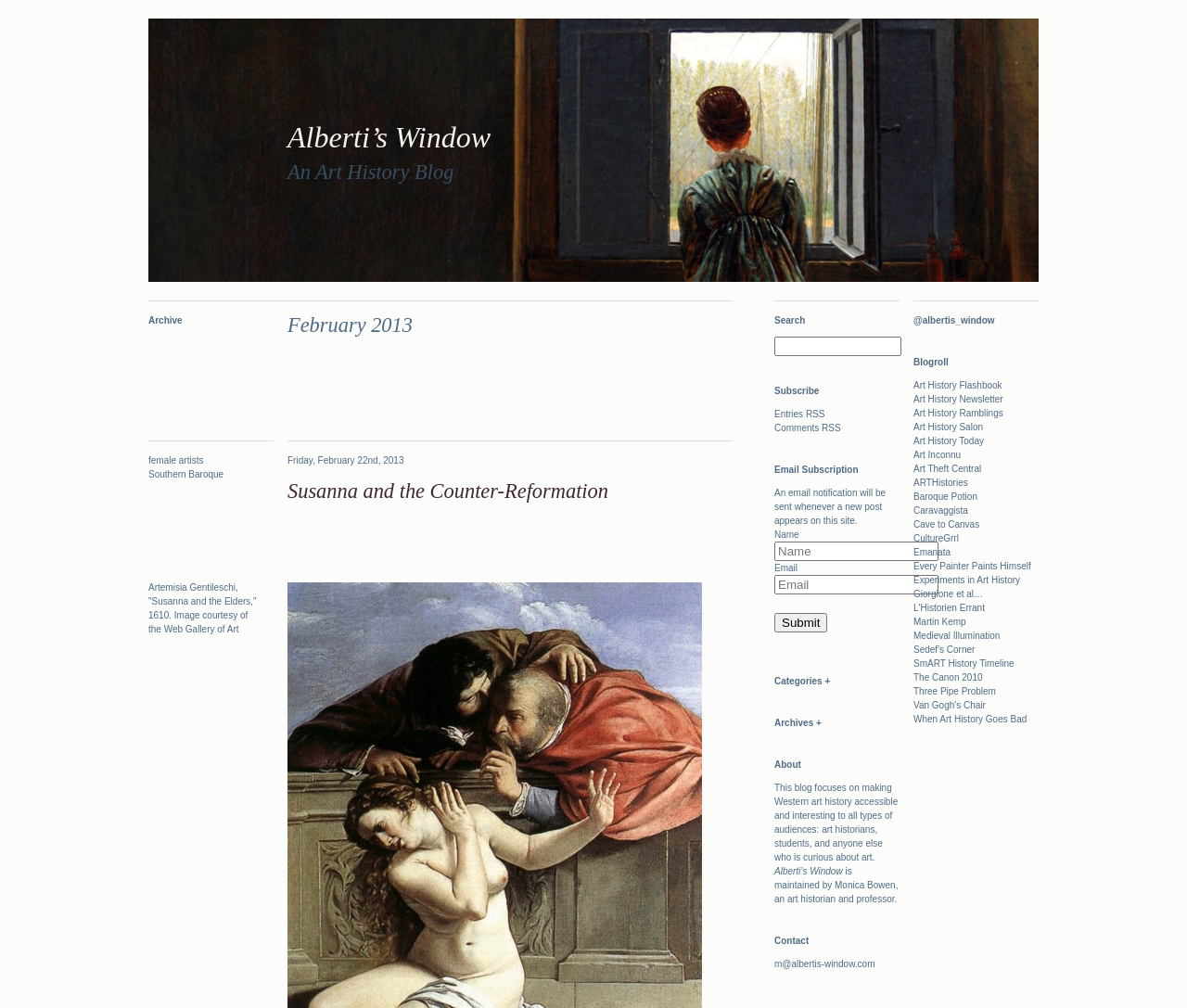What is the title of the blog?
Ensure your answer is thorough and detailed.

The title of the blog can be found at the top of the webpage, where it says 'Alberti’s Window' in a heading element.